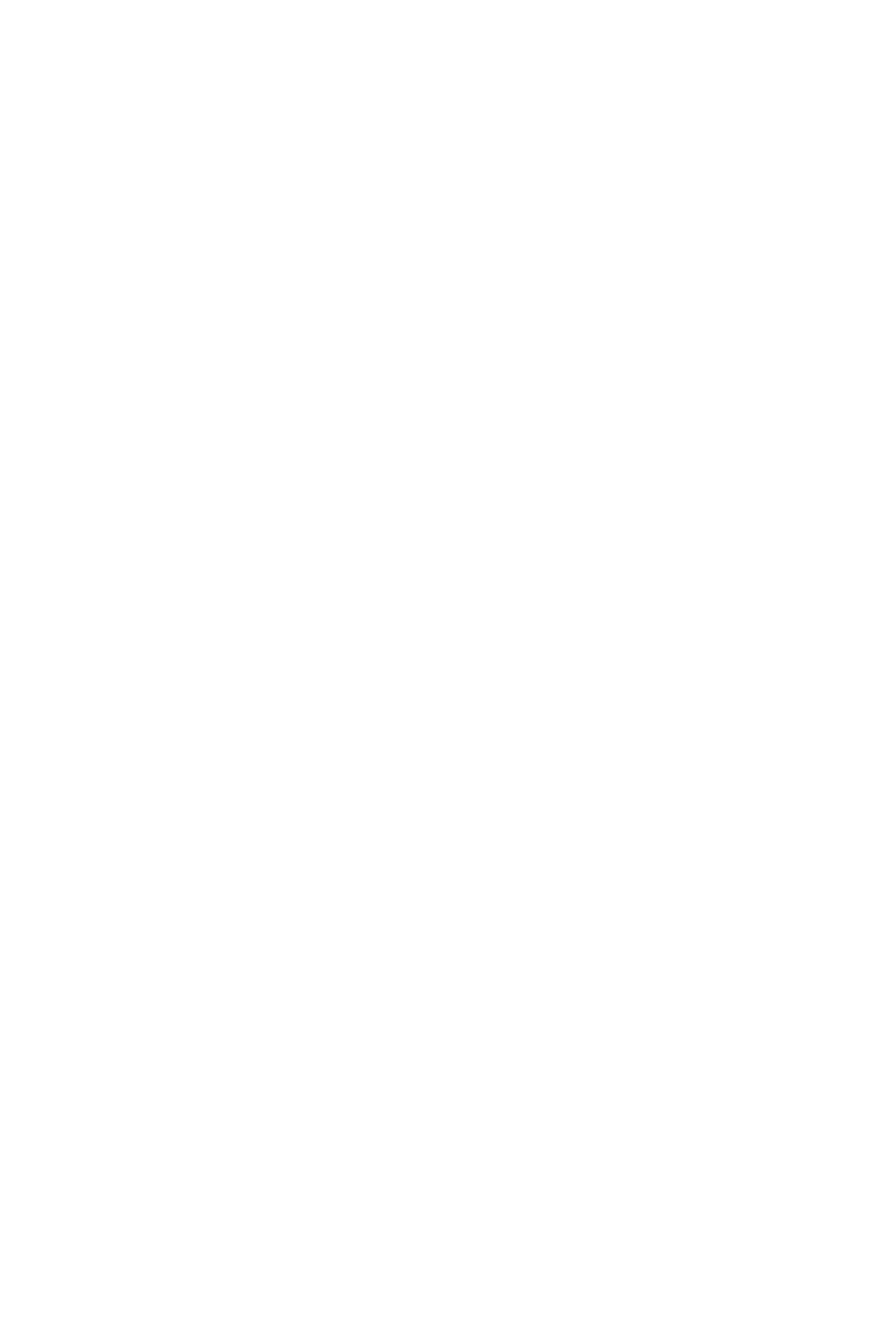Identify the bounding box coordinates necessary to click and complete the given instruction: "Click on MY DARTMOUTH".

[0.0, 0.255, 1.0, 0.349]